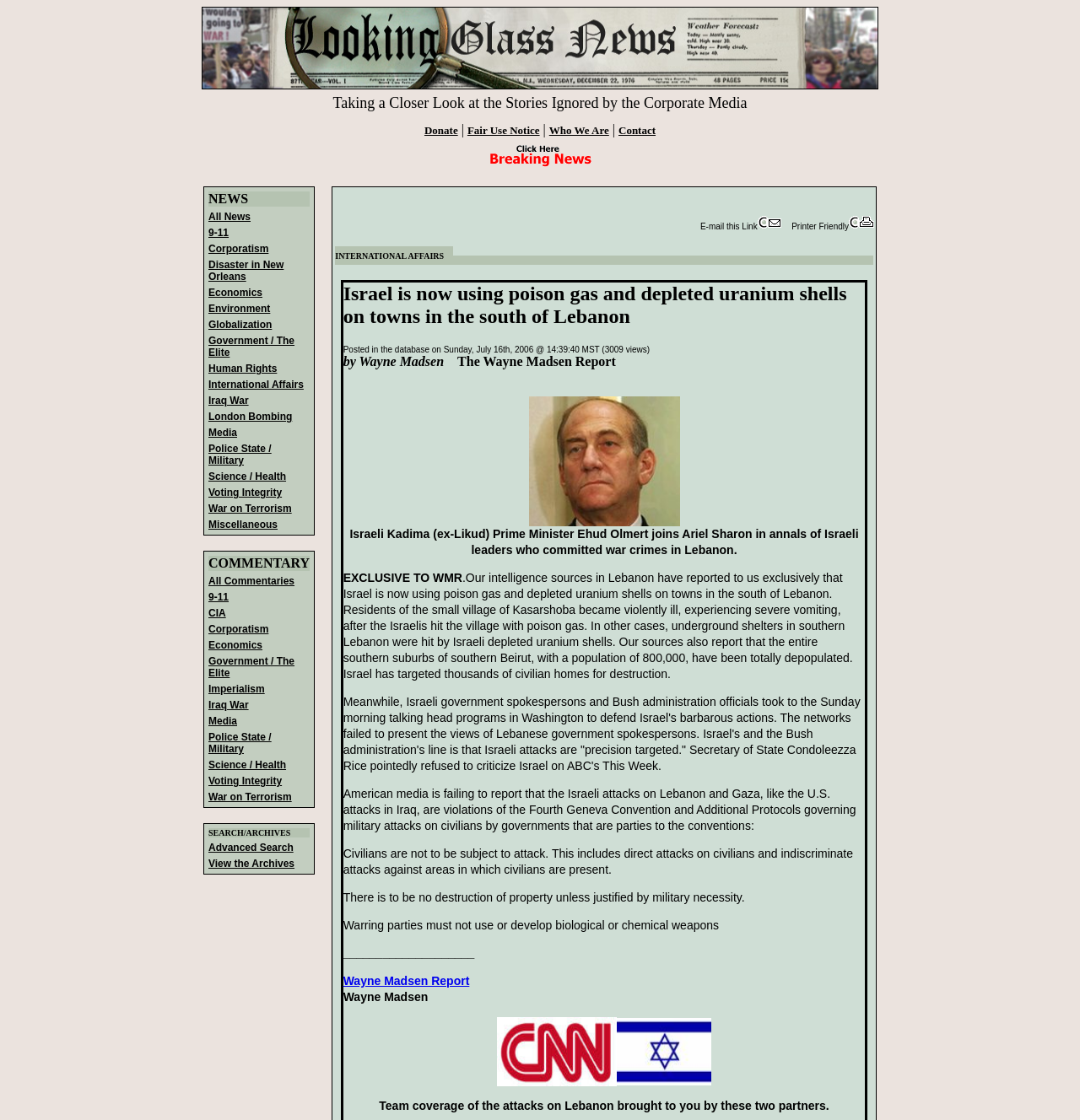Identify the bounding box coordinates of the section to be clicked to complete the task described by the following instruction: "Click on the 'Donate' link". The coordinates should be four float numbers between 0 and 1, formatted as [left, top, right, bottom].

[0.393, 0.111, 0.424, 0.122]